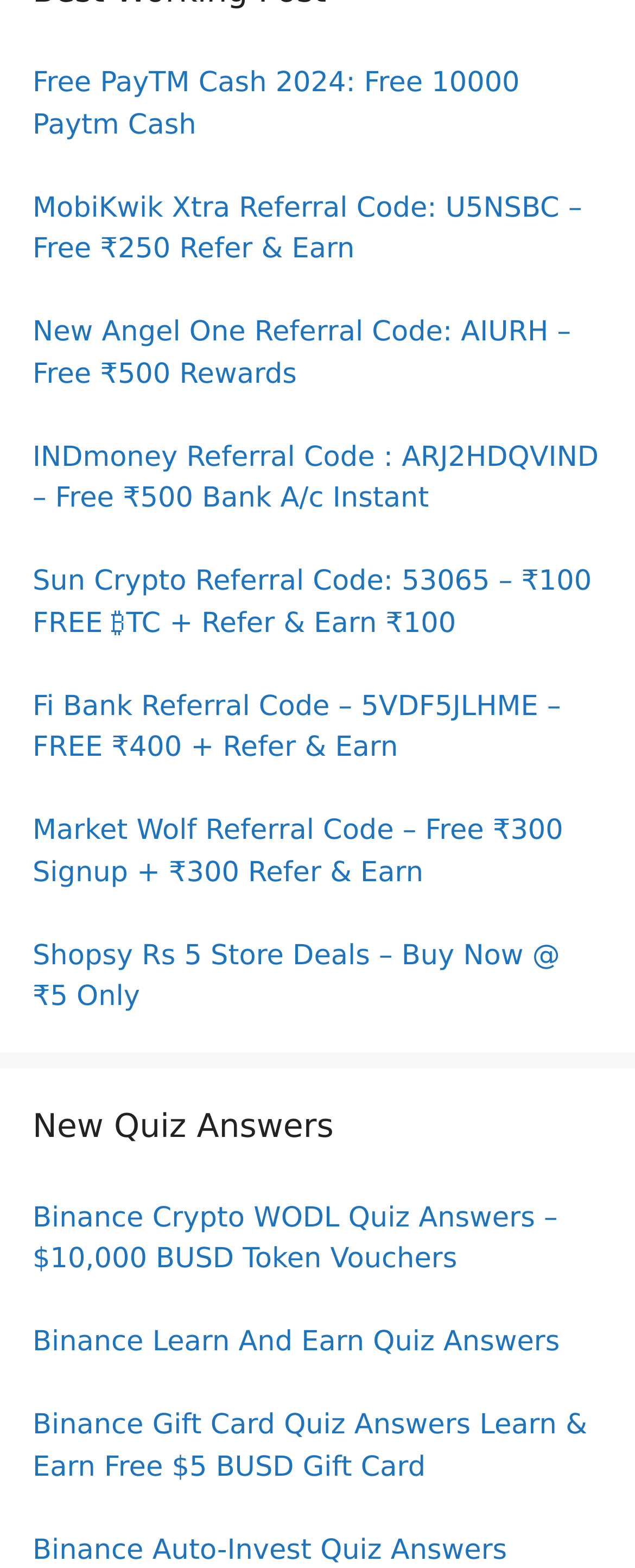Find the bounding box coordinates of the clickable region needed to perform the following instruction: "Learn about MobiKwik Xtra referral code". The coordinates should be provided as four float numbers between 0 and 1, i.e., [left, top, right, bottom].

[0.051, 0.122, 0.917, 0.17]